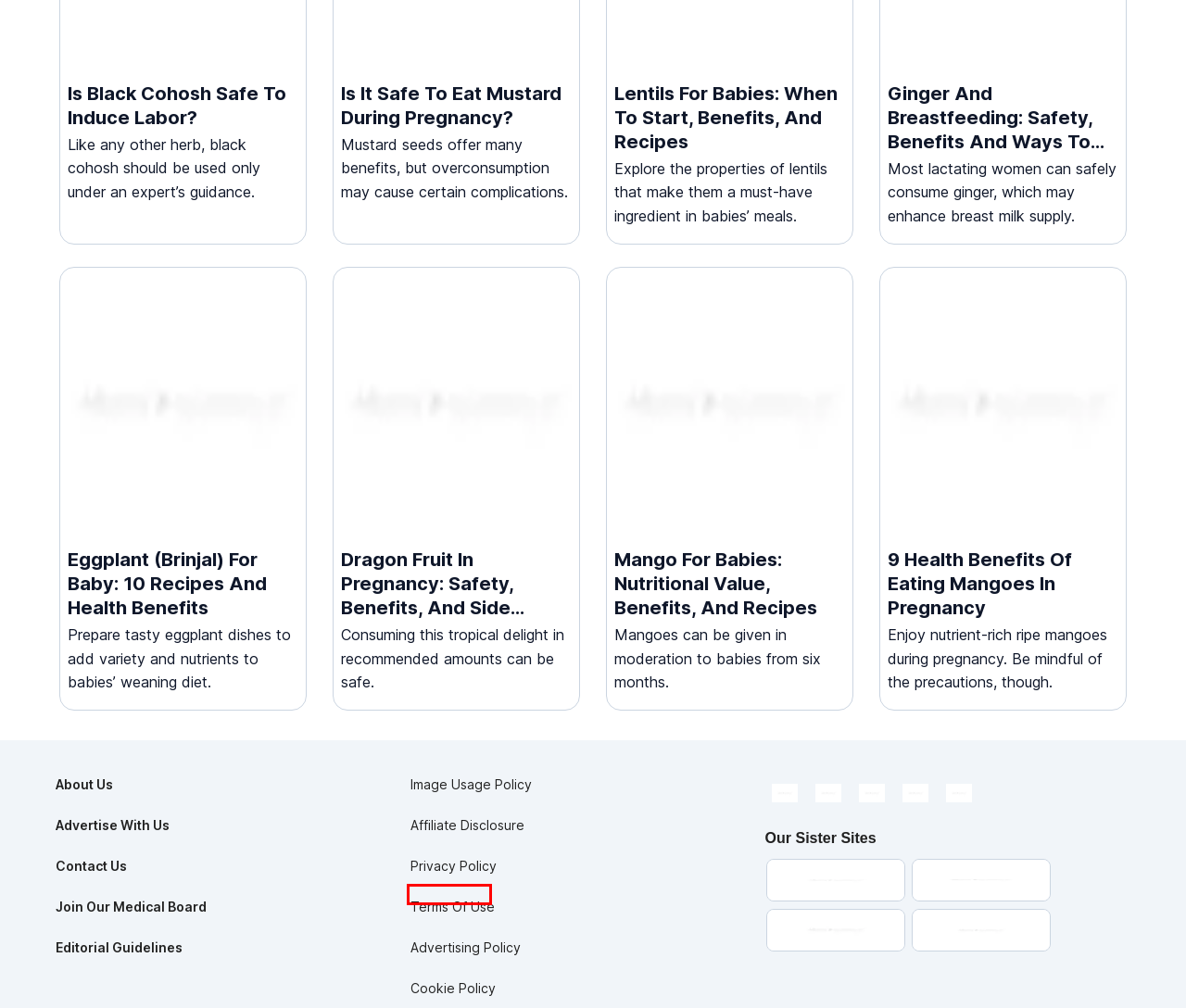You have a screenshot showing a webpage with a red bounding box highlighting an element. Choose the webpage description that best fits the new webpage after clicking the highlighted element. The descriptions are:
A. India's 1st Customized Ayurvedic Hair & Skin Care Regimen

        – Vedix
B. Contact Us | MomJunction
C. Disclaimer | MomJunction
D. StyleCraze: Your Guide To Makeup, Beauty, Health, & Wellness
E. Cookie Policy | MomJunction
F. SkinKraft - India's First Customized Skin & Hair Care Regimen
G. Advertise With Us
H. Is It Safe To Eat Dragon Fruit During Pregnancy? | MomJunction

E